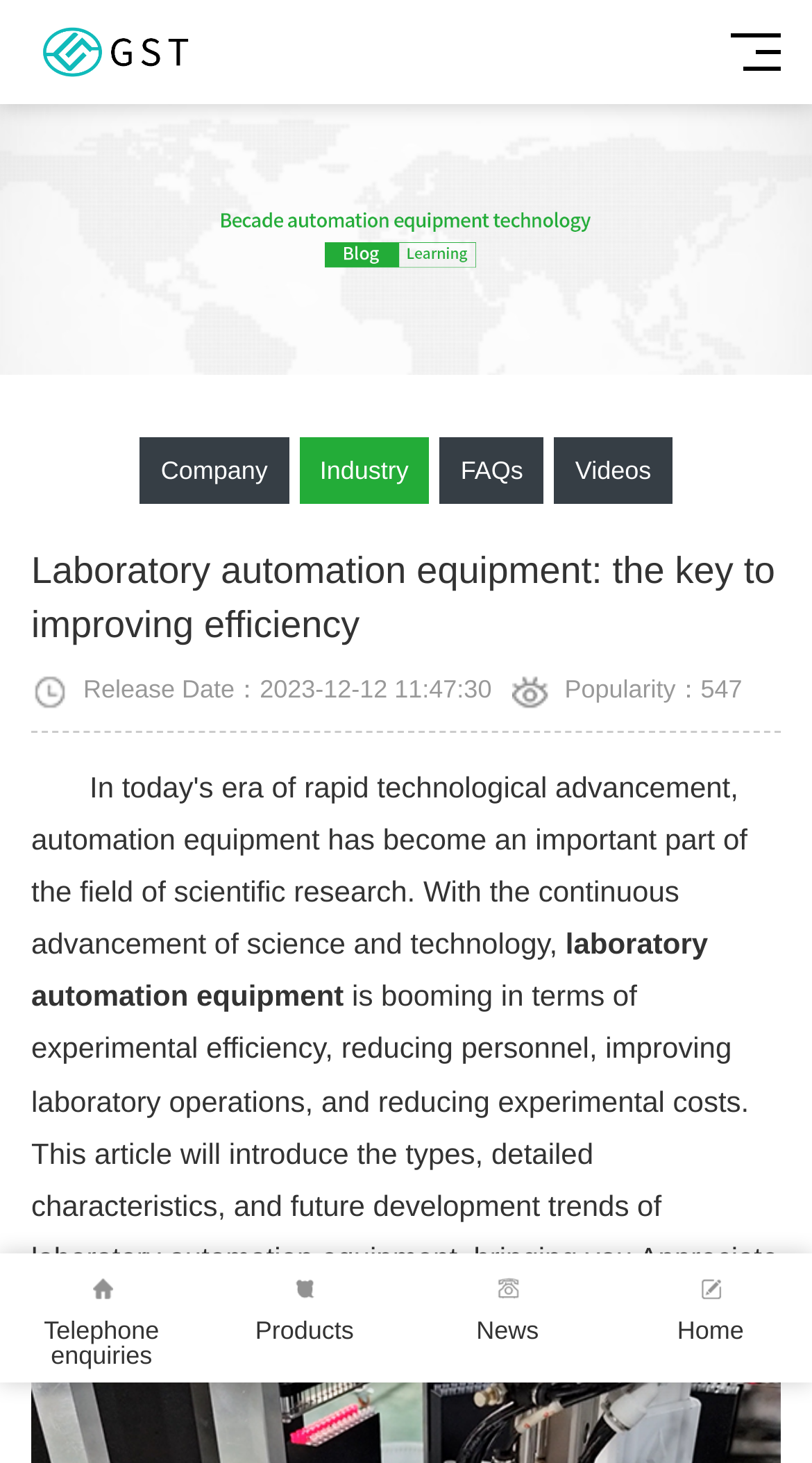Your task is to find and give the main heading text of the webpage.

Laboratory automation equipment: the key to improving efficiency